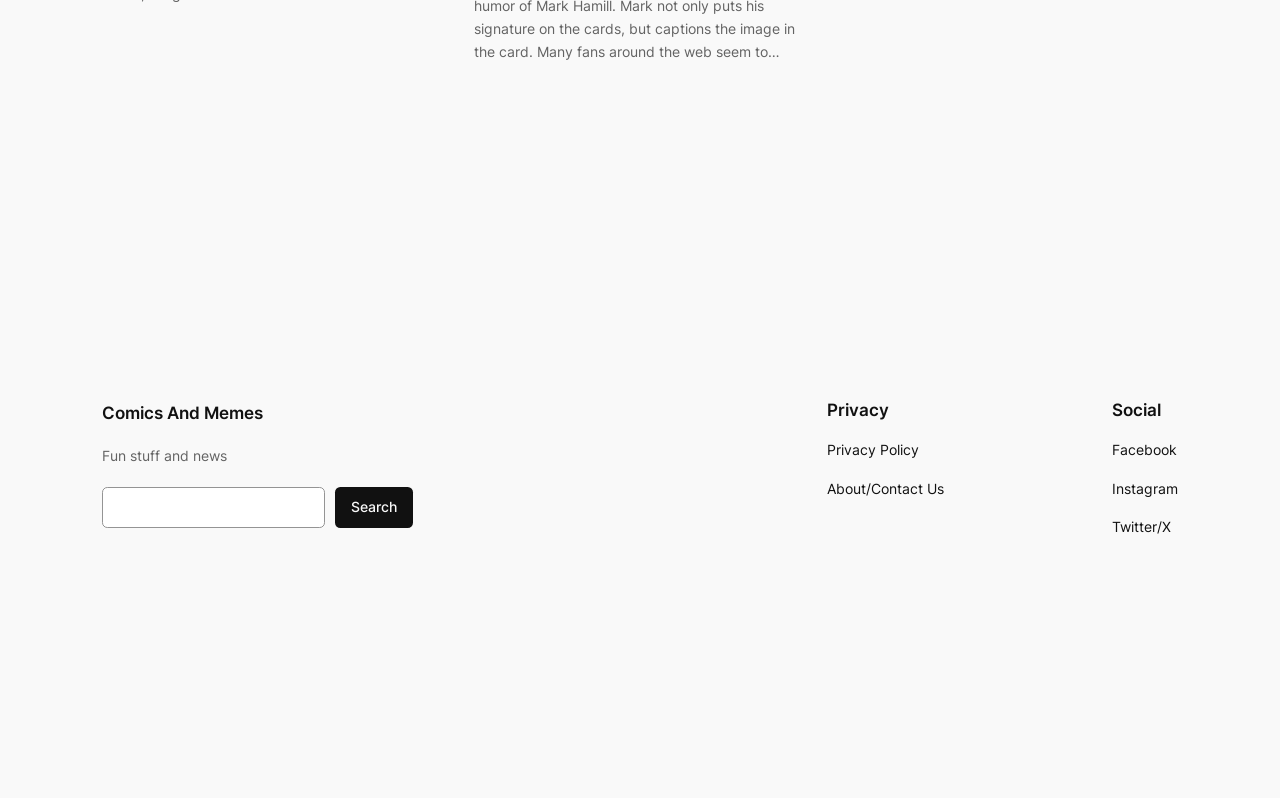Identify the coordinates of the bounding box for the element described below: "Search". Return the coordinates as four float numbers between 0 and 1: [left, top, right, bottom].

[0.262, 0.61, 0.323, 0.662]